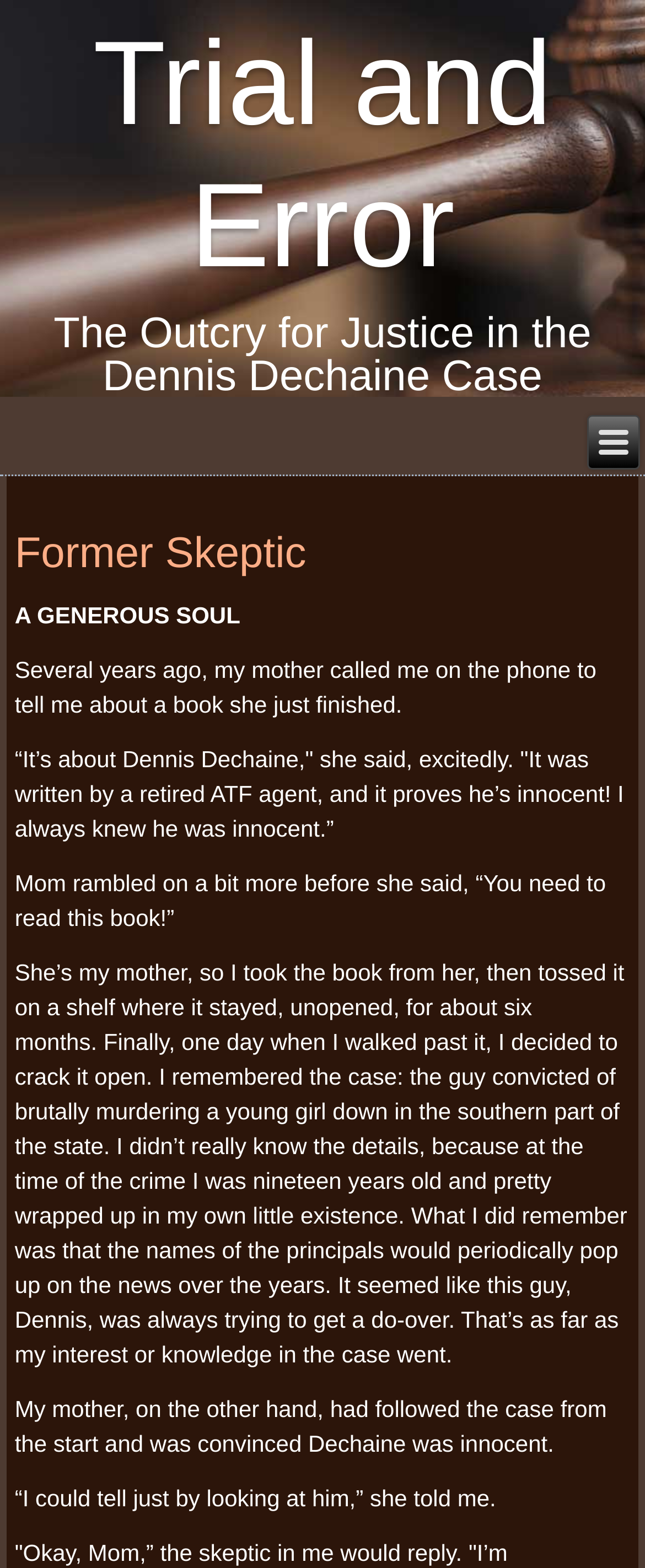Generate a comprehensive description of the webpage content.

The webpage is about the Dennis Dechaine case, with a focus on the author's personal experience and perspective. At the top of the page, there is a heading "Trial and Error" with a link below it. Next to it, there is another heading "The Outcry for Justice in the Dennis Dechaine Case". 

On the top-right side of the page, there is a link with no text. Below the headings, there is a section with a heading "Former Skeptic" and a link with the same text. Underneath, there are several blocks of text that form a narrative. The text starts with a quote "A GENEROUS SOUL" and then describes the author's mother calling them to talk about a book she read about Dennis Dechaine's case. The text continues to describe the author's initial skepticism but eventual decision to read the book, and how their mother had followed the case from the start and was convinced of Dechaine's innocence.